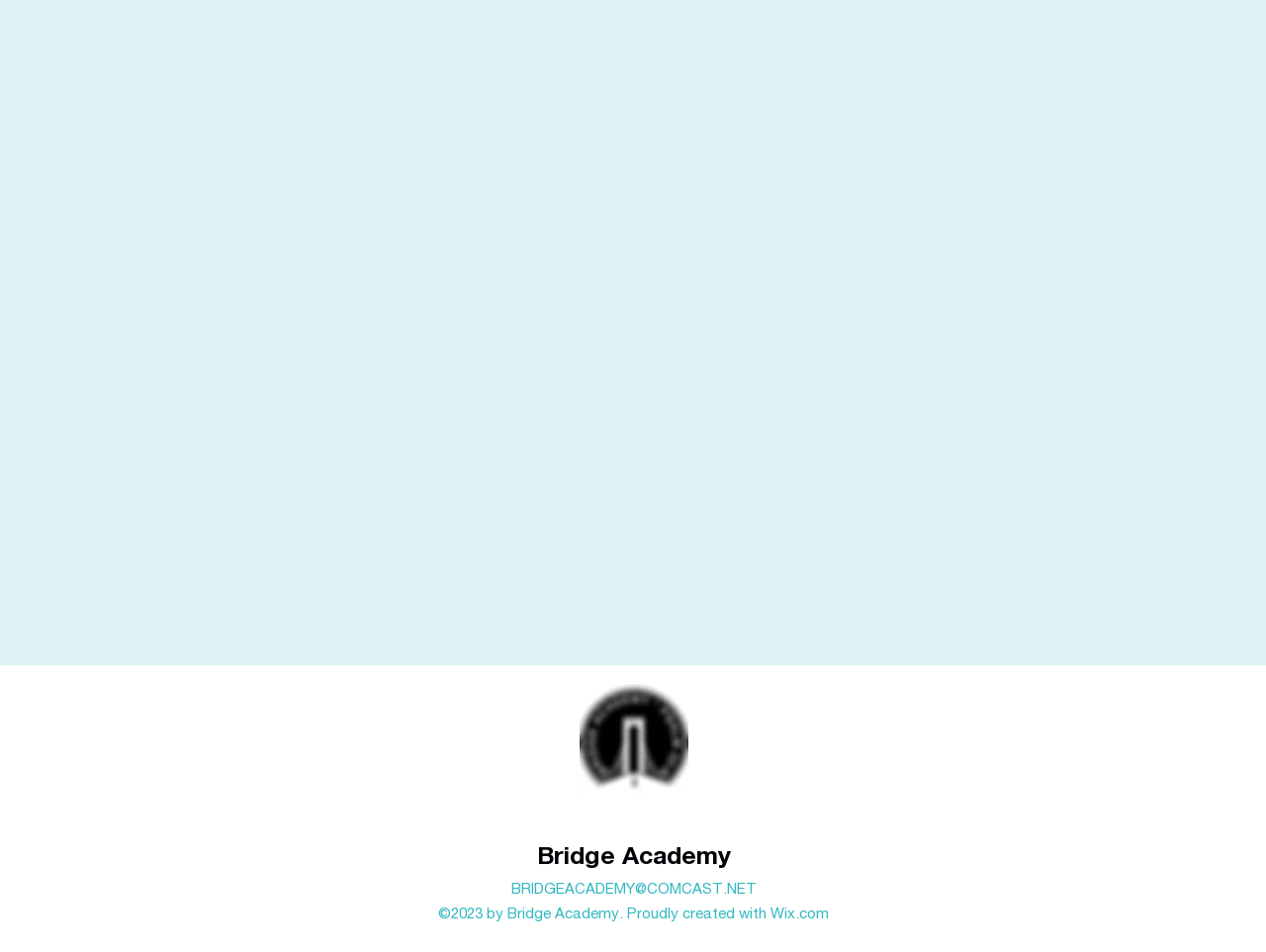What is the website builder used for this website?
Look at the webpage screenshot and answer the question with a detailed explanation.

The website builder used for this website can be found in the static text element, which is '©2023 by Bridge Academy. Proudly created with Wix.com'. This element is located at the bottom of the webpage, indicating that it is a footer element.